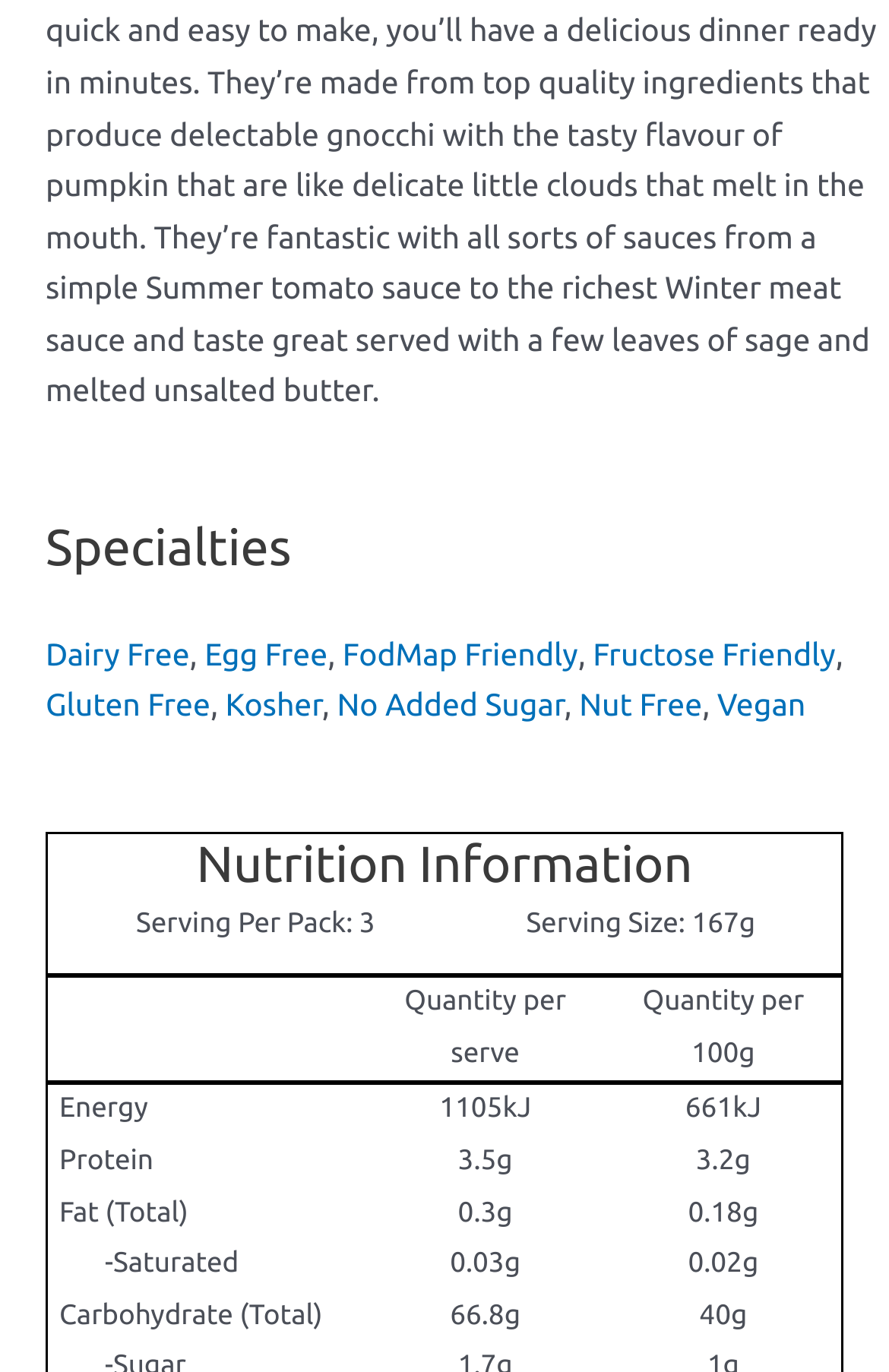What is the energy content per 100g?
Your answer should be a single word or phrase derived from the screenshot.

661kJ